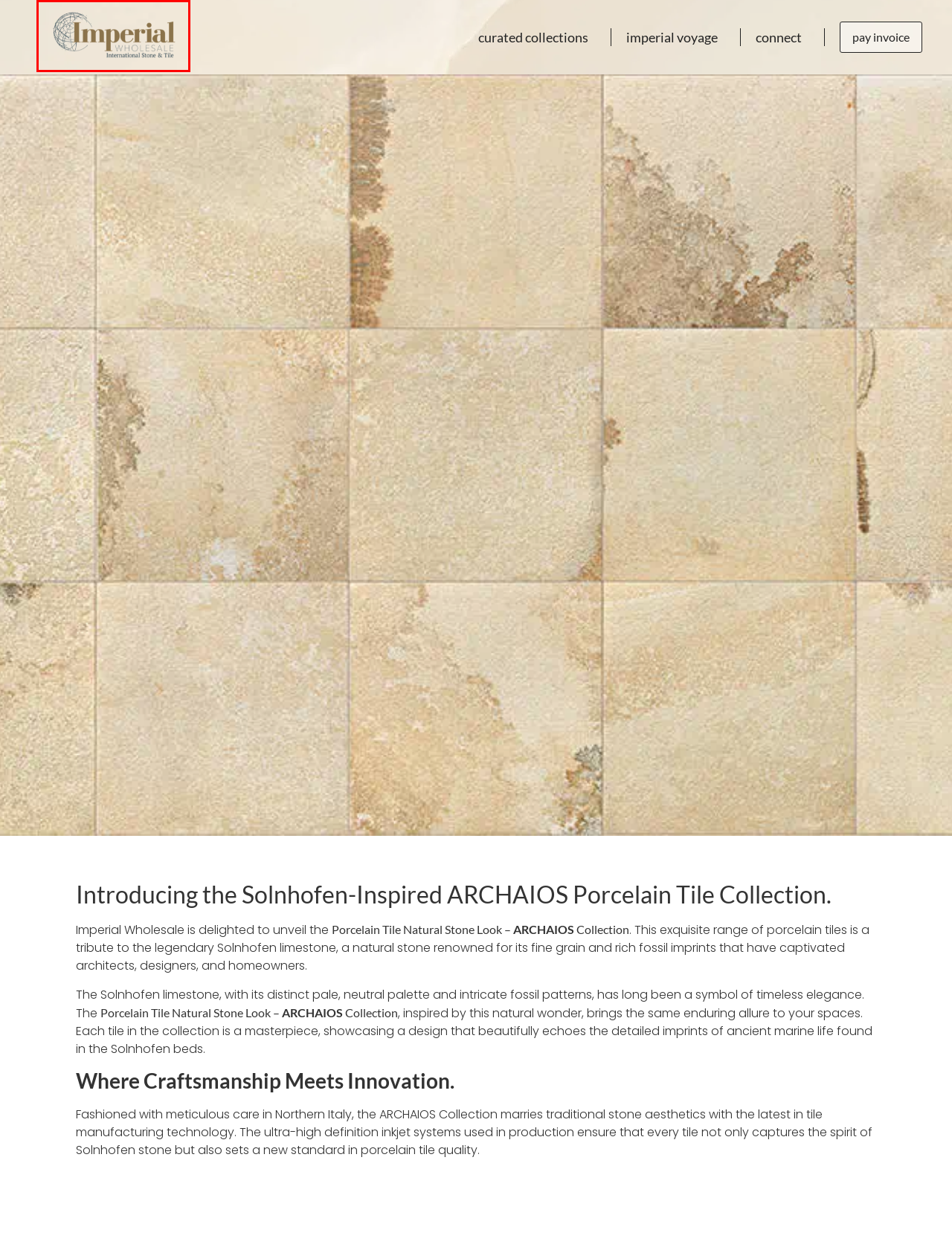Assess the screenshot of a webpage with a red bounding box and determine which webpage description most accurately matches the new page after clicking the element within the red box. Here are the options:
A. Imperial Chronicles - Imperial Wholesale
B. Connect - Imperial Wholesale
C. Product - Imperial Wholesale
D. Imperial Wholesale's RISSEU Collections - Imperial Wholesale
E. Home - Imperial Wholesale International Stone & Tile
F. Terms & Conditions - Imperial Wholesale
G. Imperial Heritage - Imperial Wholesale
H. Porcelain Tile Natural Stone Look - ARCHAIOS Collection - Imperial Wholesale

E